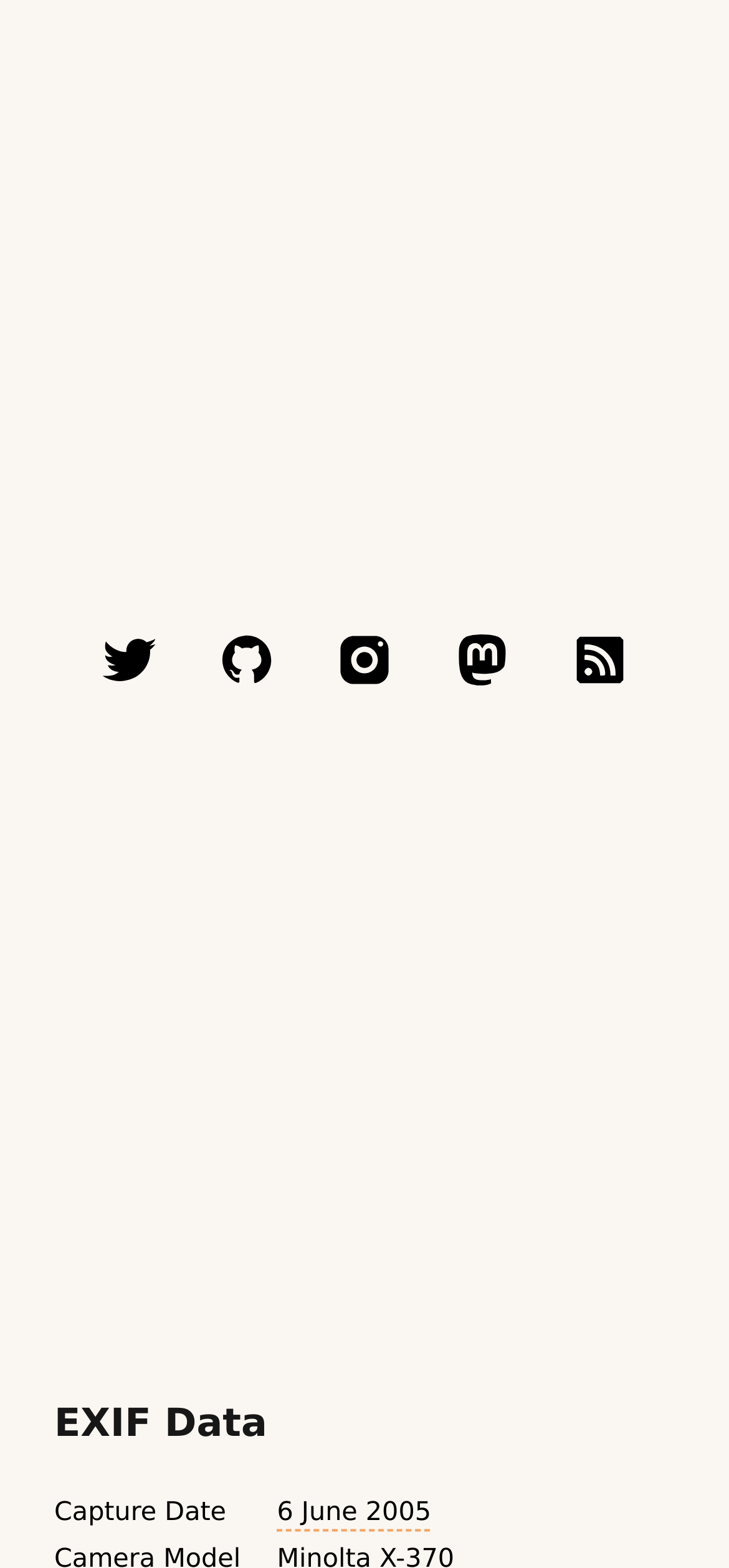Specify the bounding box coordinates of the area that needs to be clicked to achieve the following instruction: "visit twitter".

[0.141, 0.404, 0.213, 0.438]